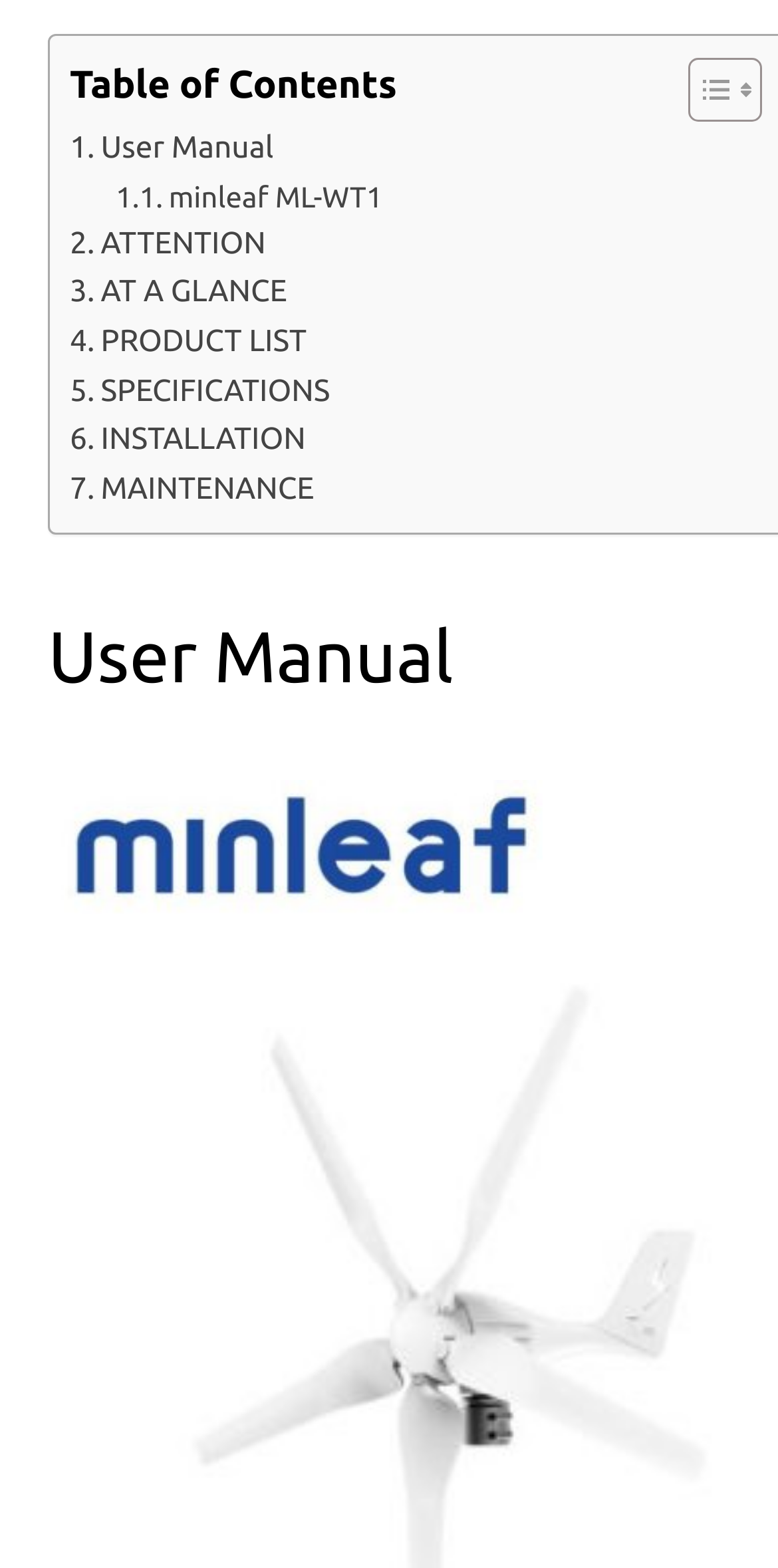Determine the bounding box of the UI element mentioned here: "AT A GLANCE". The coordinates must be in the format [left, top, right, bottom] with values ranging from 0 to 1.

[0.09, 0.171, 0.369, 0.202]